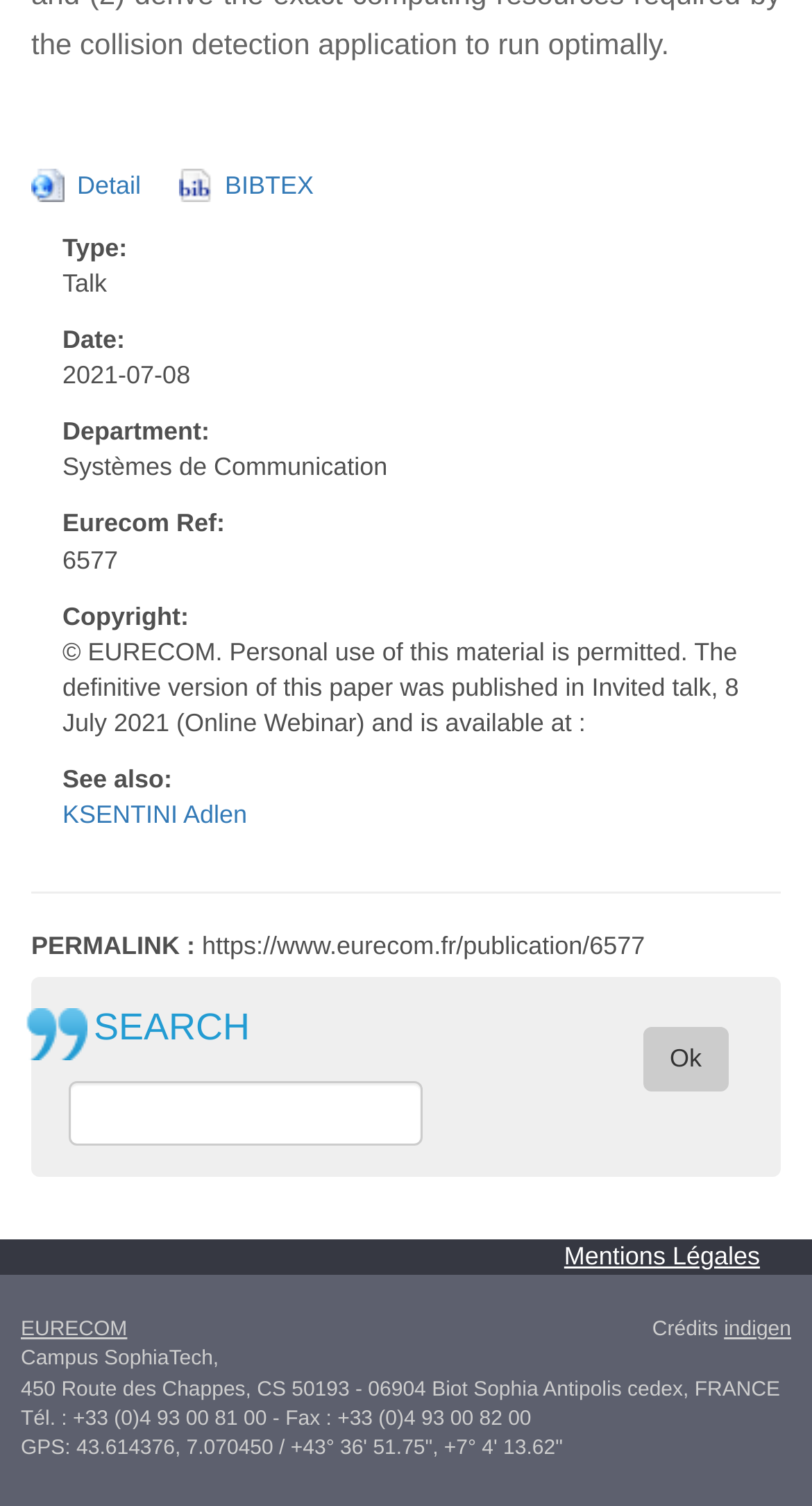Using the element description Ok, predict the bounding box coordinates for the UI element. Provide the coordinates in (top-left x, top-left y, bottom-right x, bottom-right y) format with values ranging from 0 to 1.

[0.791, 0.681, 0.897, 0.725]